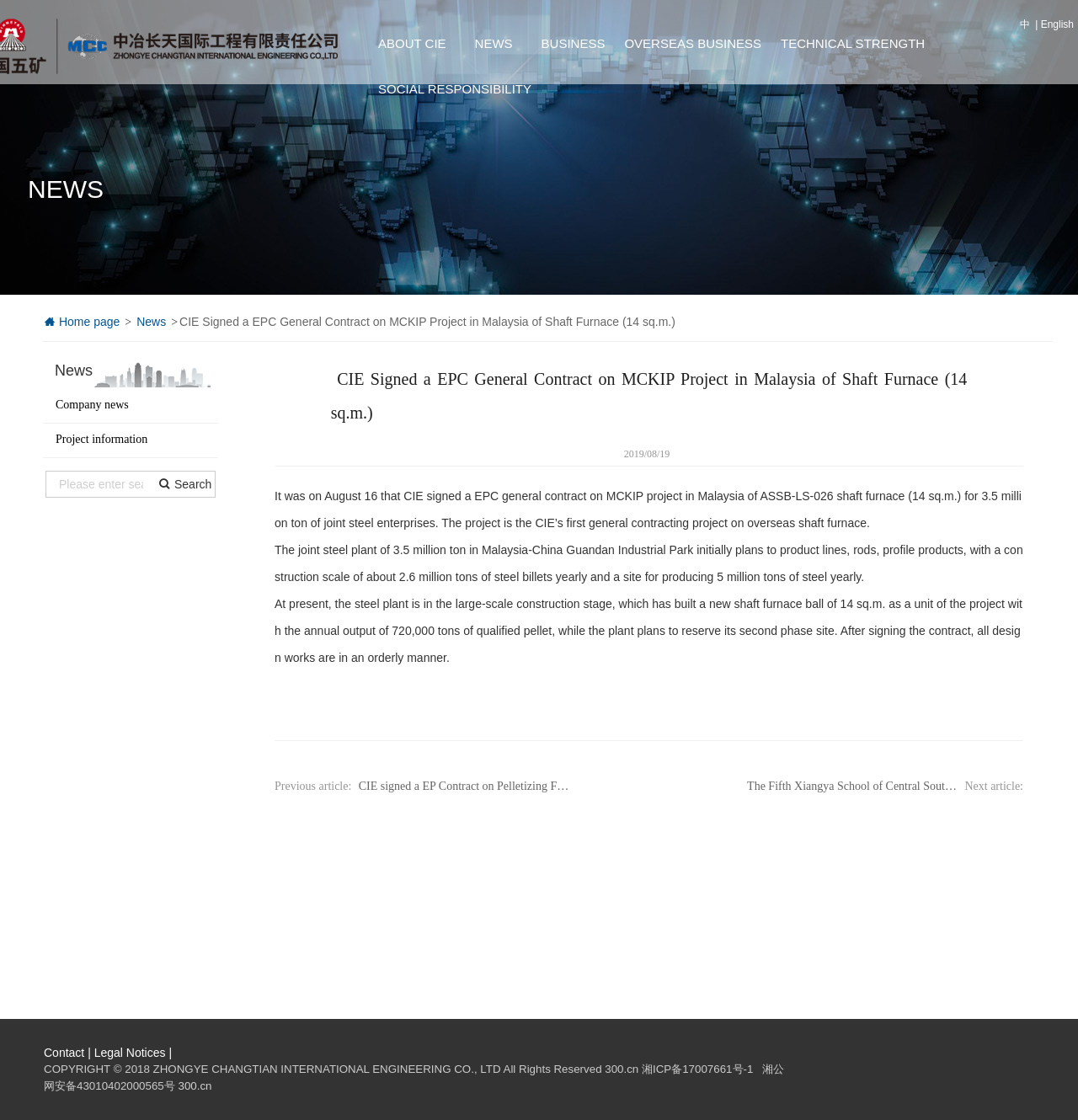Determine the bounding box coordinates of the region to click in order to accomplish the following instruction: "View the previous news article". Provide the coordinates as four float numbers between 0 and 1, specifically [left, top, right, bottom].

[0.329, 0.696, 0.532, 0.707]